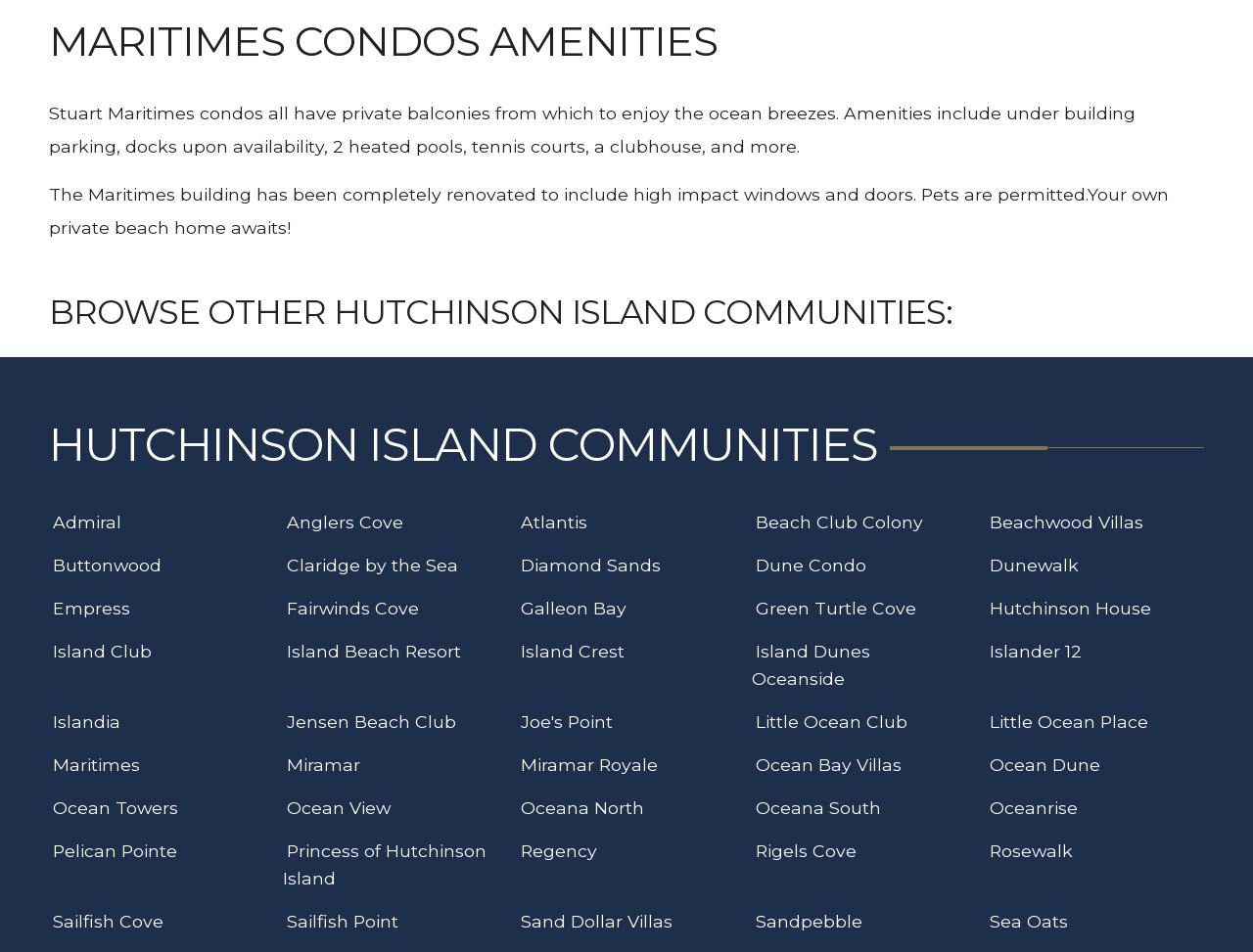Respond to the question with just a single word or phrase: 
What is permitted in Maritimes condos?

Pets